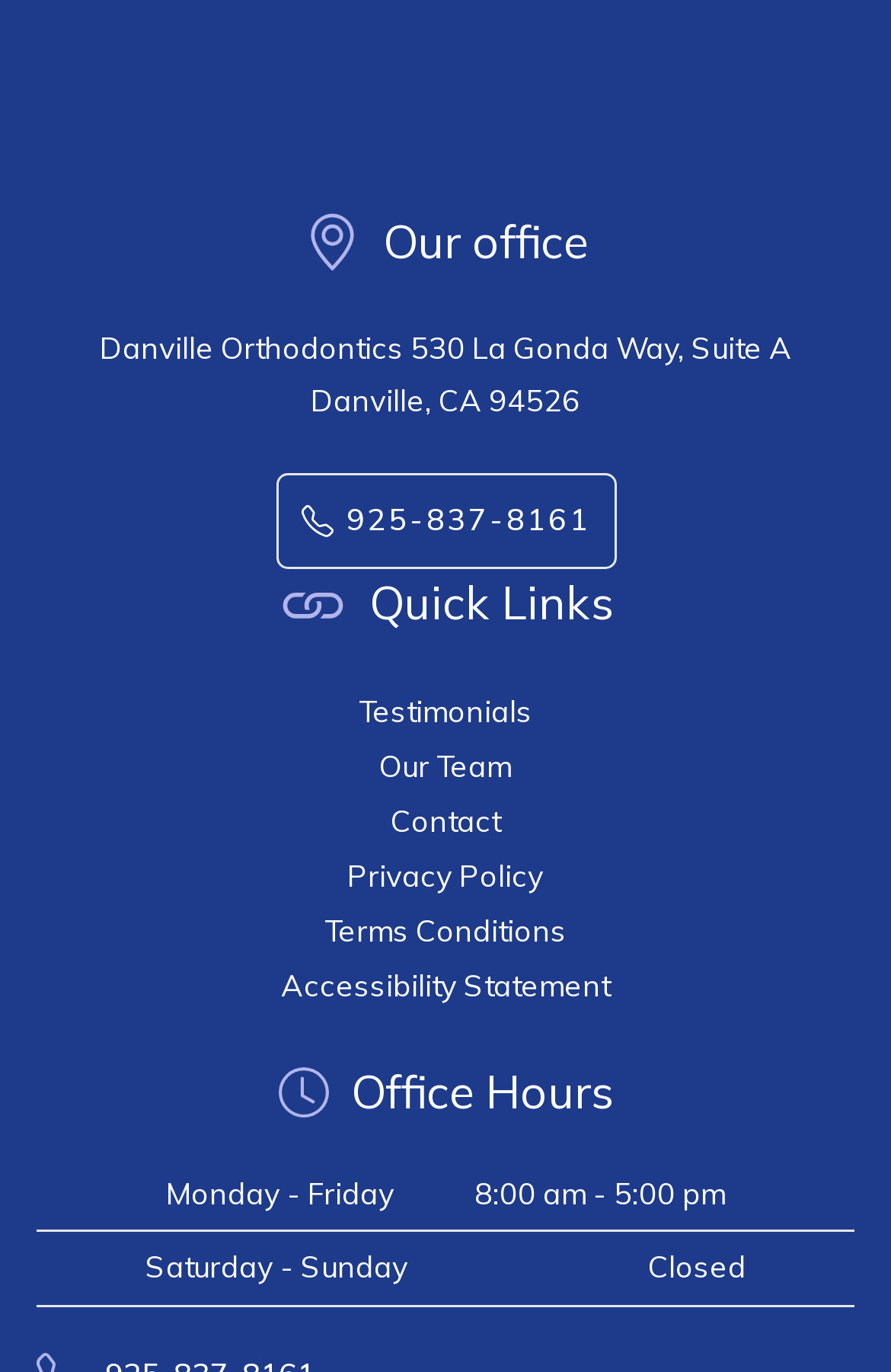Determine the bounding box coordinates for the UI element with the following description: "925-837-8161". The coordinates should be four float numbers between 0 and 1, represented as [left, top, right, bottom].

[0.309, 0.364, 0.691, 0.398]